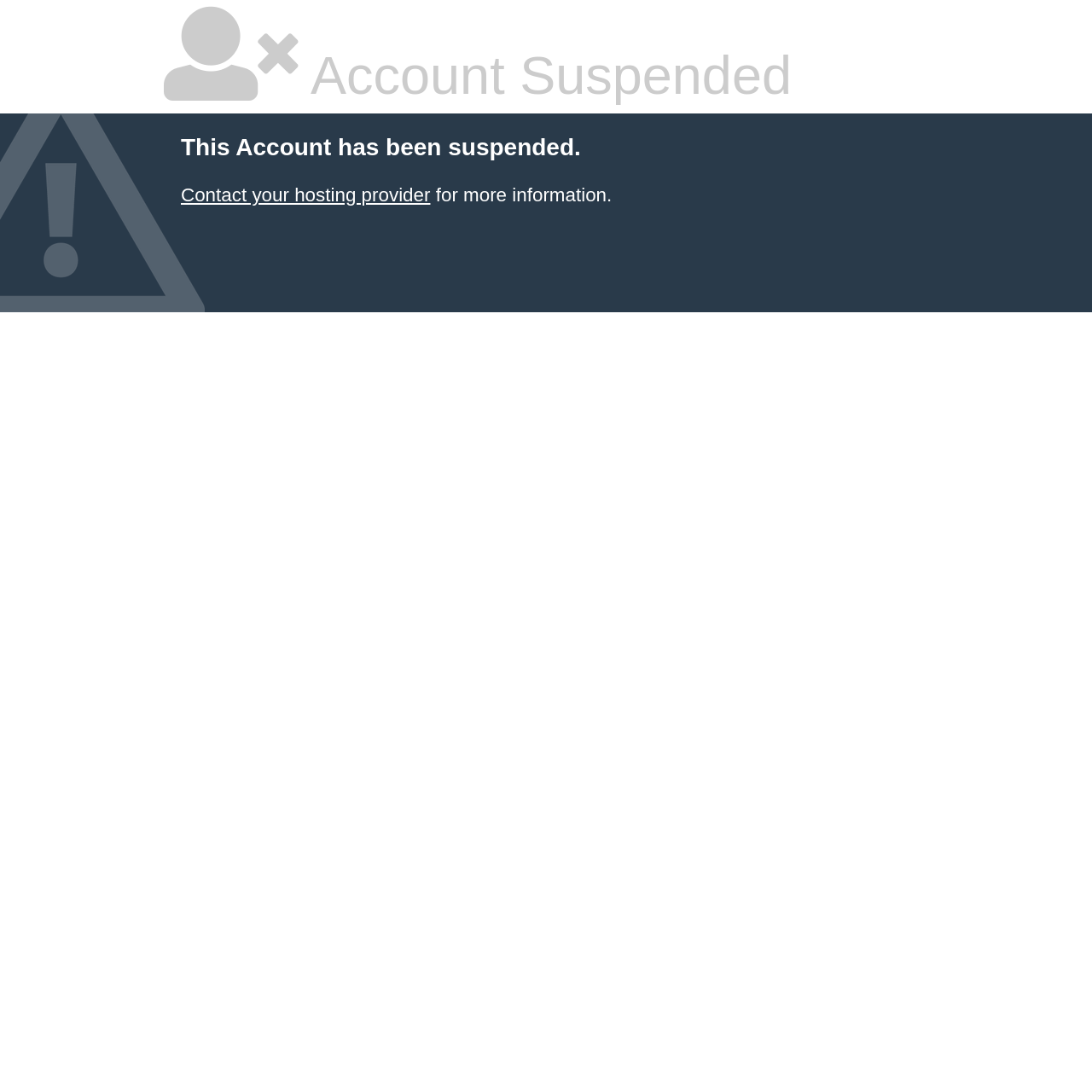Using the element description provided, determine the bounding box coordinates in the format (top-left x, top-left y, bottom-right x, bottom-right y). Ensure that all values are floating point numbers between 0 and 1. Element description: Contact your hosting provider

[0.166, 0.169, 0.394, 0.188]